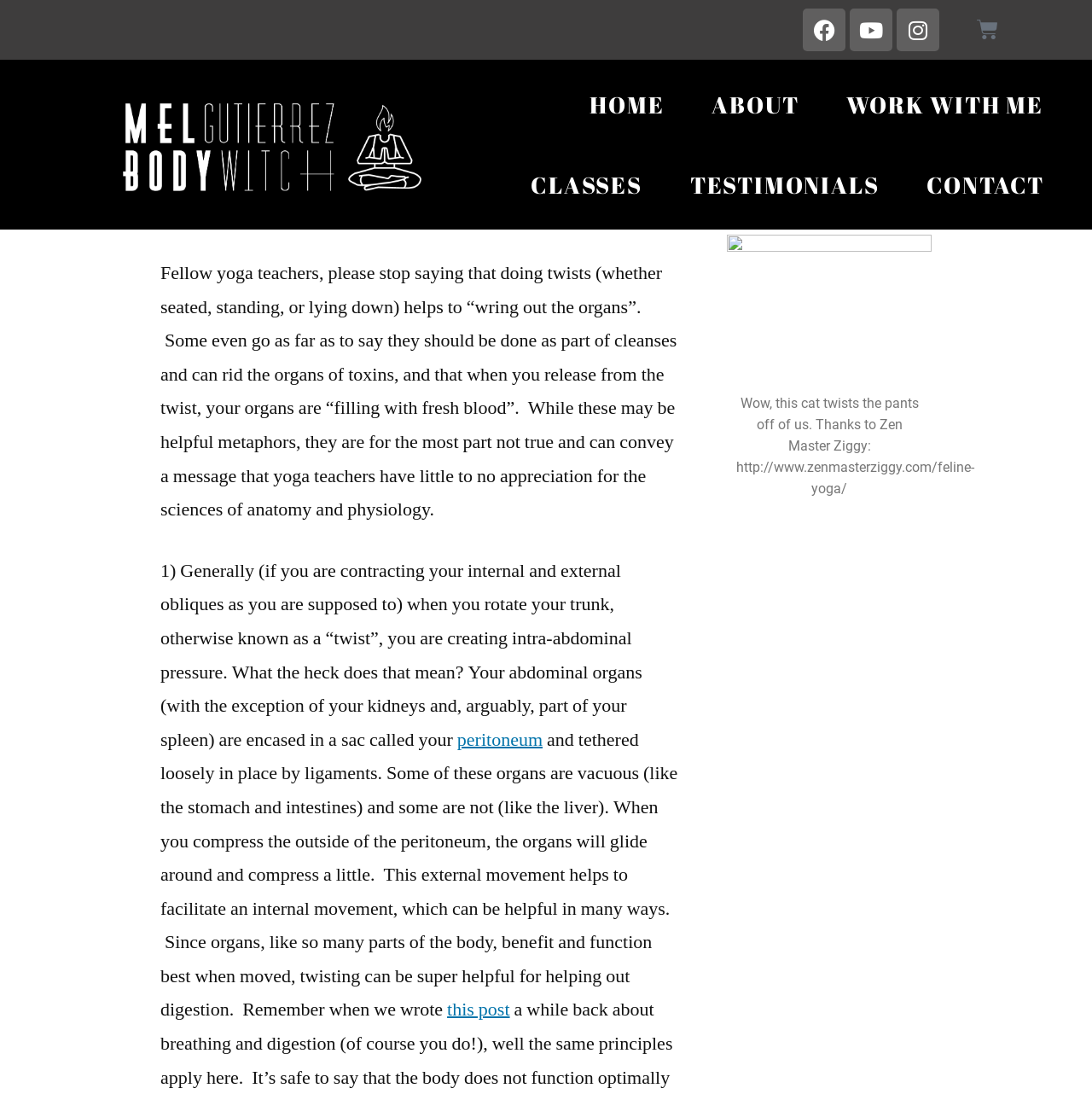How many social media links are at the top?
Refer to the image and respond with a one-word or short-phrase answer.

3